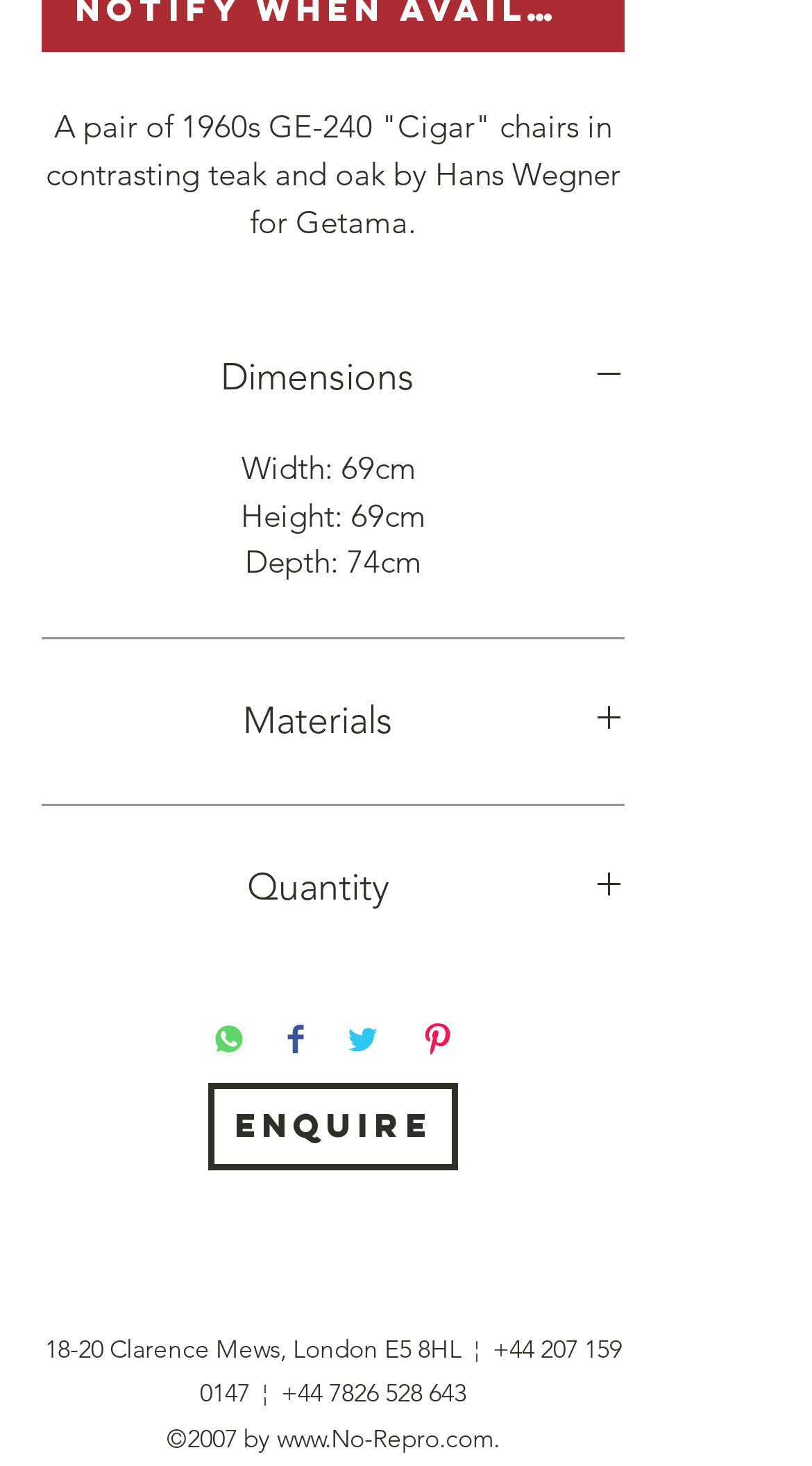Find the bounding box coordinates of the element's region that should be clicked in order to follow the given instruction: "Click the 'Quantity' button". The coordinates should consist of four float numbers between 0 and 1, i.e., [left, top, right, bottom].

[0.051, 0.584, 0.769, 0.629]